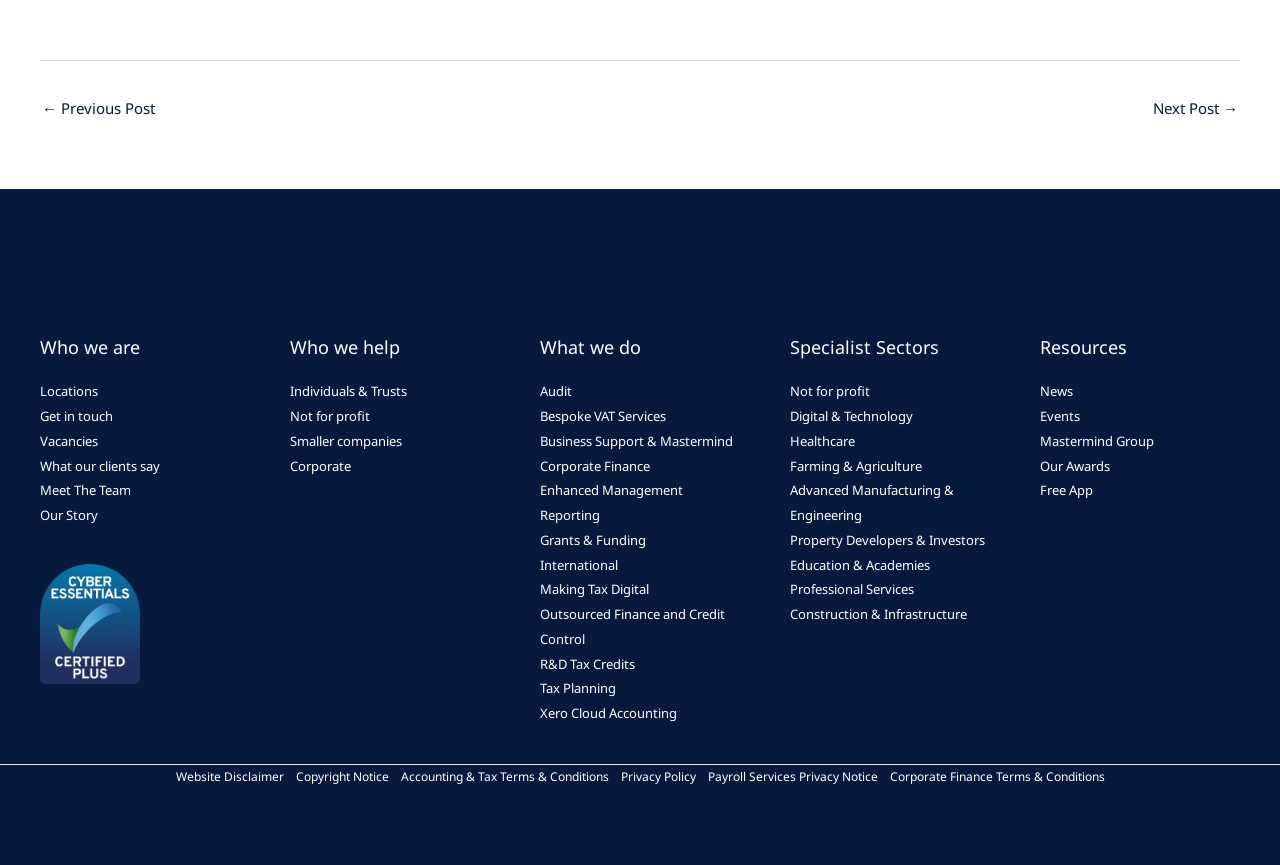Predict the bounding box coordinates of the area that should be clicked to accomplish the following instruction: "Read news". The bounding box coordinates should consist of four float numbers between 0 and 1, i.e., [left, top, right, bottom].

[0.812, 0.442, 0.838, 0.463]